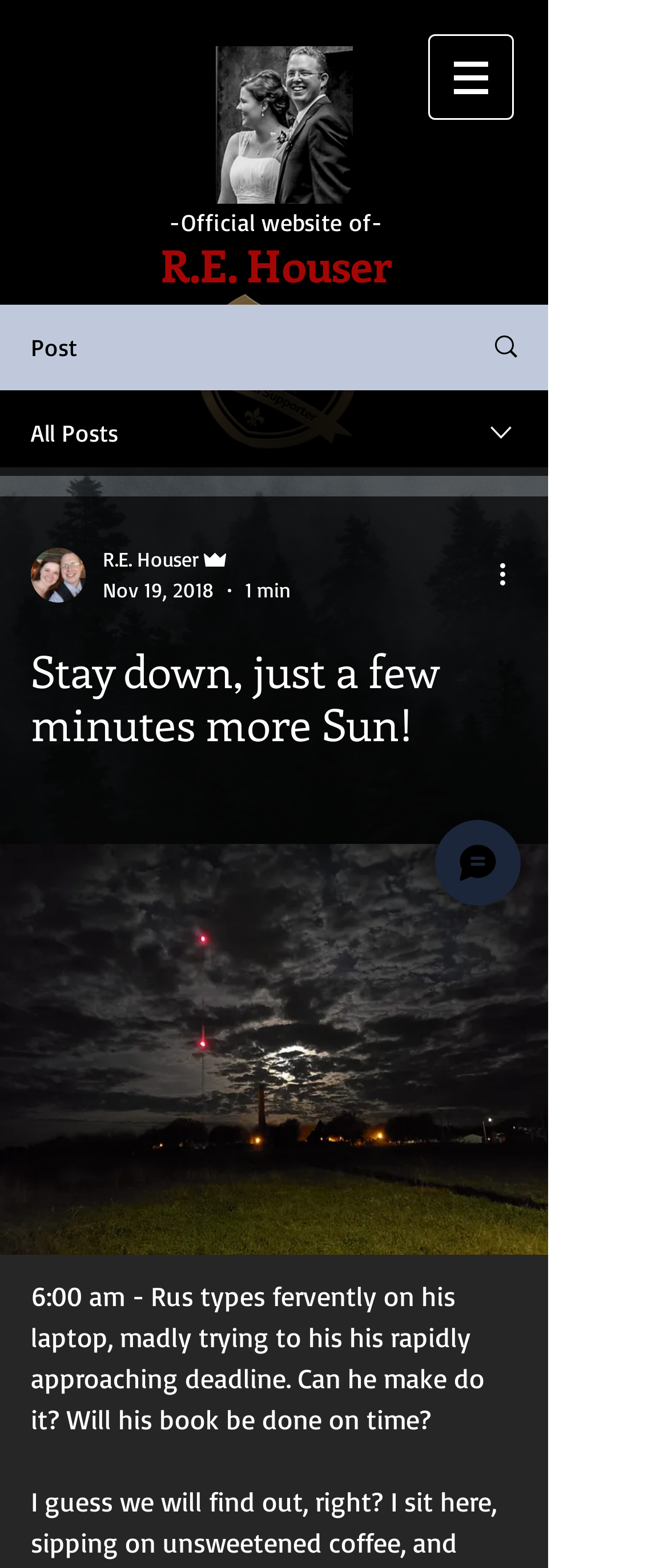Given the content of the image, can you provide a detailed answer to the question?
What is the writer's current activity?

The writer's current activity can be inferred from the static text element with the text '6:00 am - Rus types fervently on his laptop, madly trying to his his rapidly approaching deadline. Can he make do it? Will his book be done on time?'. This text suggests that the writer, Rus, is typing on his laptop to meet a deadline.